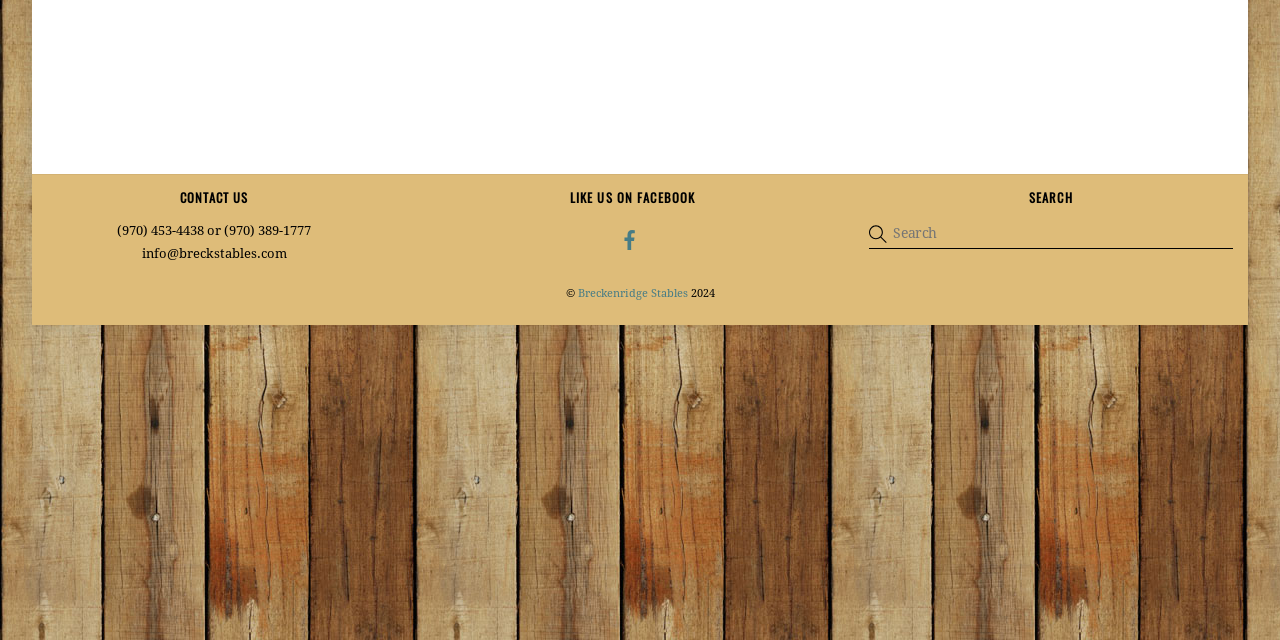Determine the bounding box coordinates for the UI element with the following description: "aria-label="facebook"". The coordinates should be four float numbers between 0 and 1, represented as [left, top, right, bottom].

[0.477, 0.36, 0.508, 0.384]